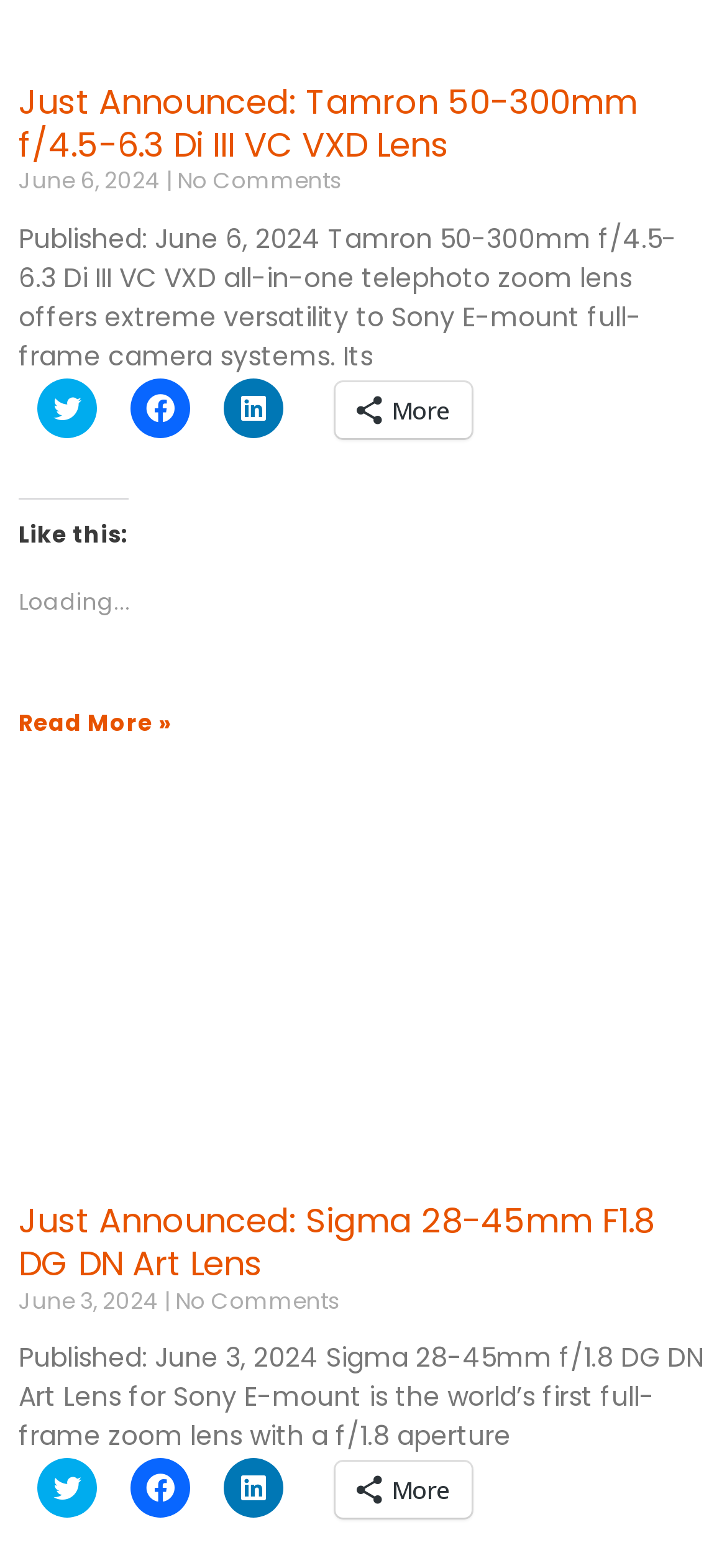How many comments are there on the first post?
Please give a detailed and thorough answer to the question, covering all relevant points.

I found the answer by looking at the StaticText element with the text 'No Comments' which is located below the first heading element. This indicates that there are no comments on the first post.